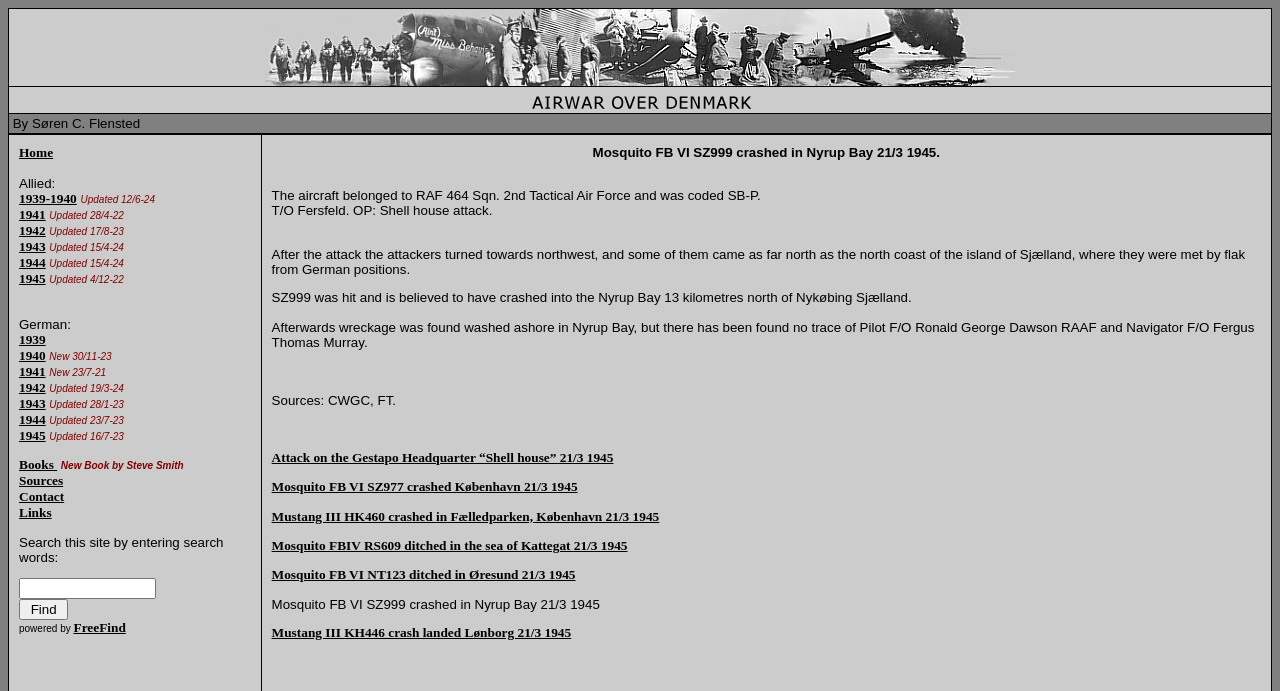Determine the coordinates of the bounding box that should be clicked to complete the instruction: "Search this site by entering search words". The coordinates should be represented by four float numbers between 0 and 1: [left, top, right, bottom].

[0.015, 0.836, 0.122, 0.867]